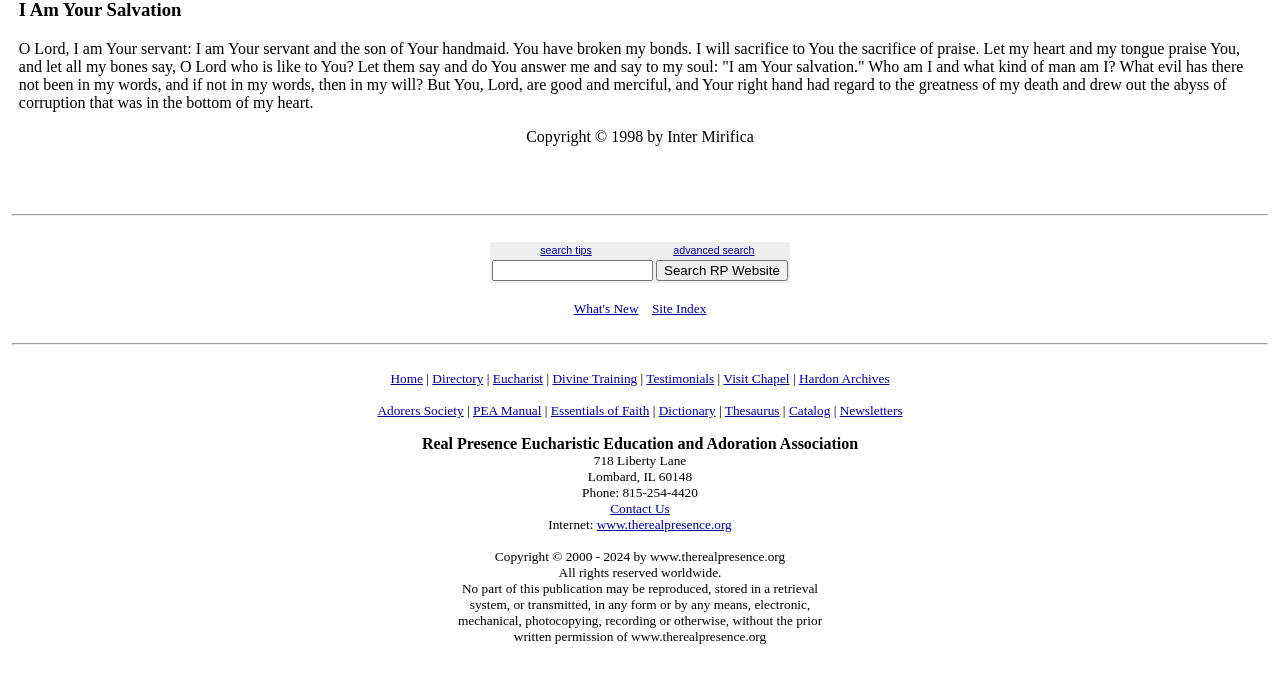Please find the bounding box coordinates of the element's region to be clicked to carry out this instruction: "Visit the Home page".

[0.305, 0.546, 0.33, 0.568]